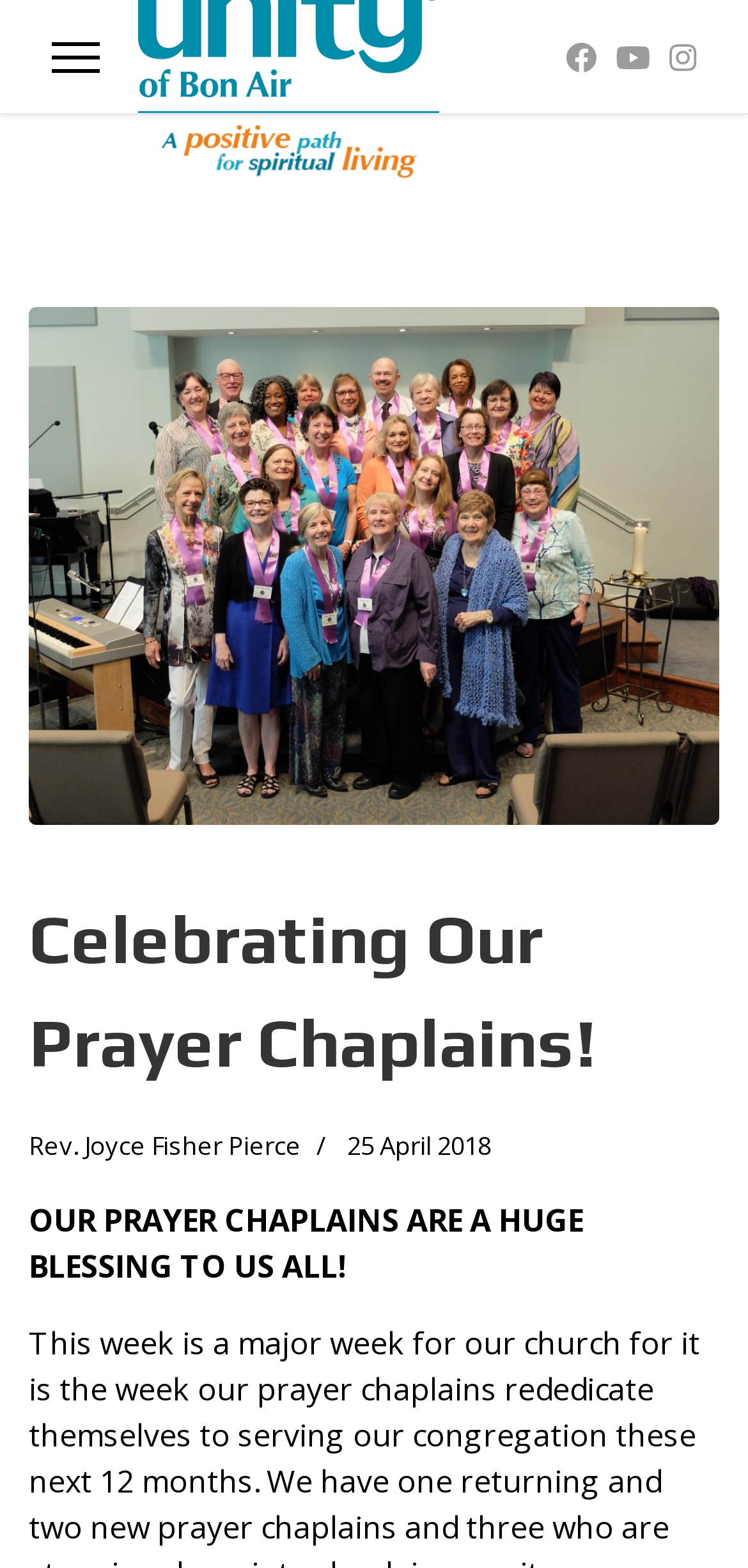From the element description aria-label="Menu" title="Menu", predict the bounding box coordinates of the UI element. The coordinates must be specified in the format (top-left x, top-left y, bottom-right x, bottom-right y) and should be within the 0 to 1 range.

[0.069, 0.0, 0.133, 0.073]